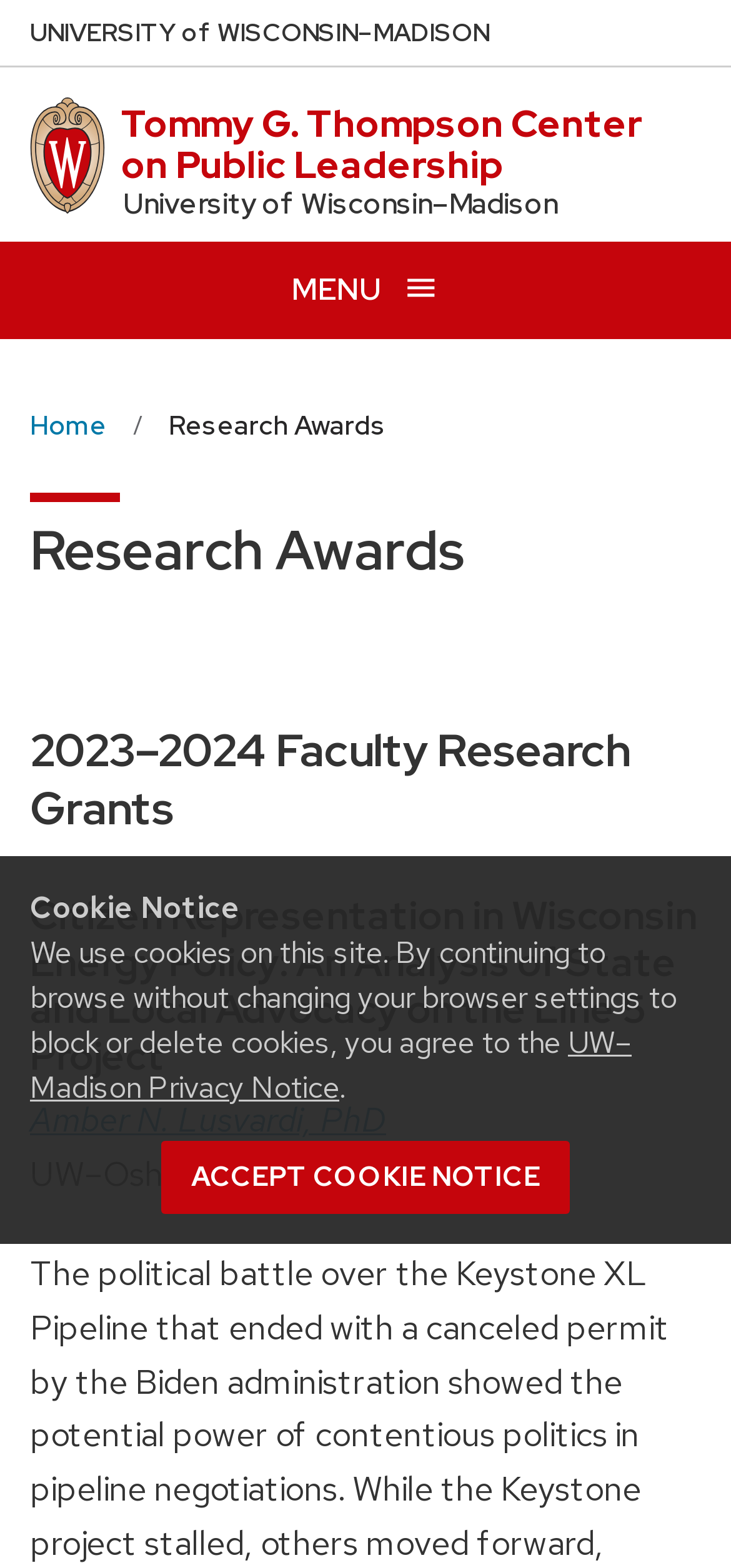Please pinpoint the bounding box coordinates for the region I should click to adhere to this instruction: "Go to University of Wisconsin Madison home page".

[0.041, 0.0, 0.669, 0.042]